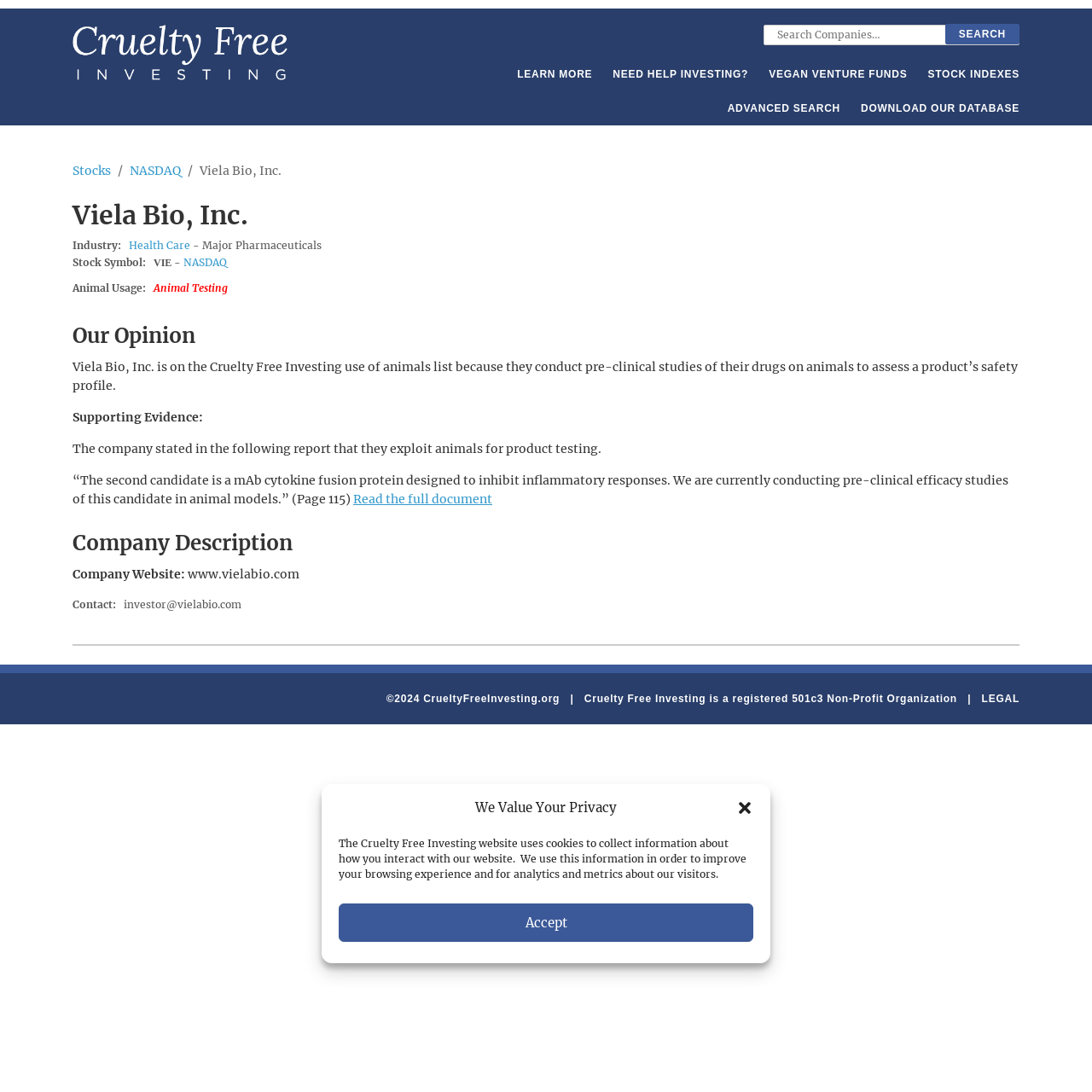Please identify the coordinates of the bounding box for the clickable region that will accomplish this instruction: "Learn more about cruelty free investing".

[0.464, 0.052, 0.552, 0.084]